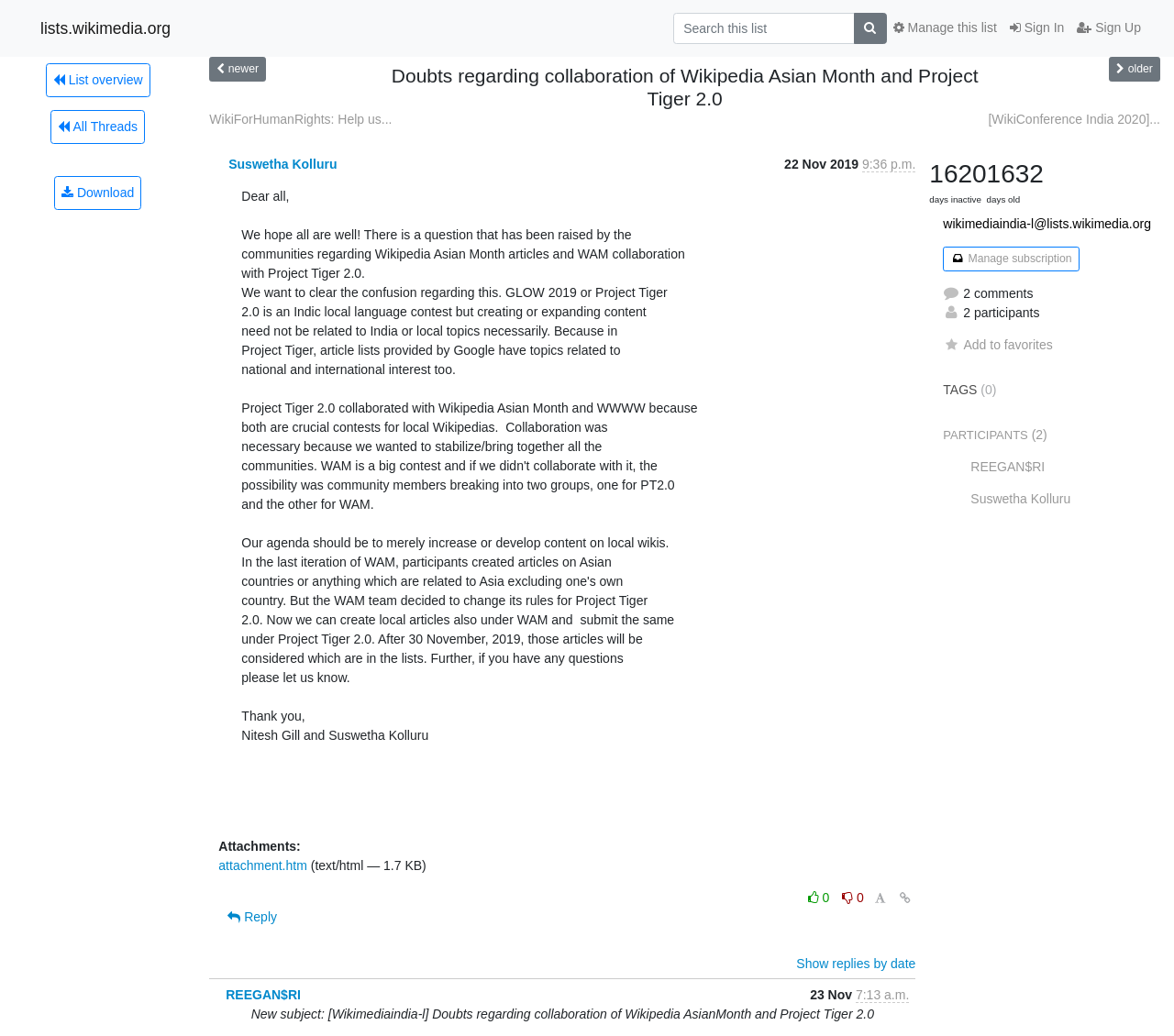Identify the bounding box coordinates of the region that should be clicked to execute the following instruction: "Download".

[0.046, 0.169, 0.12, 0.202]